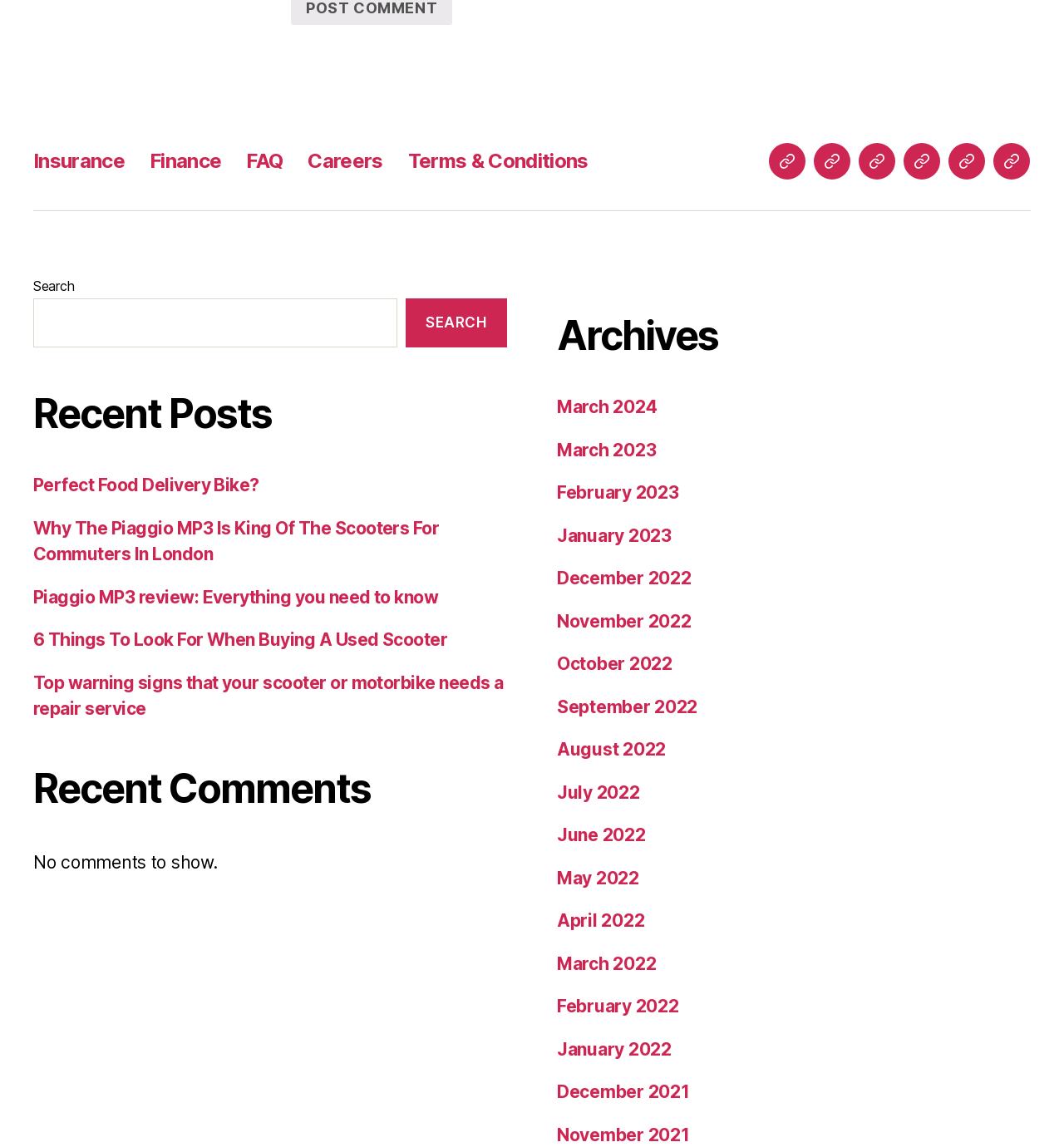Determine the bounding box coordinates of the area to click in order to meet this instruction: "View archives for March 2024".

[0.523, 0.346, 0.617, 0.364]